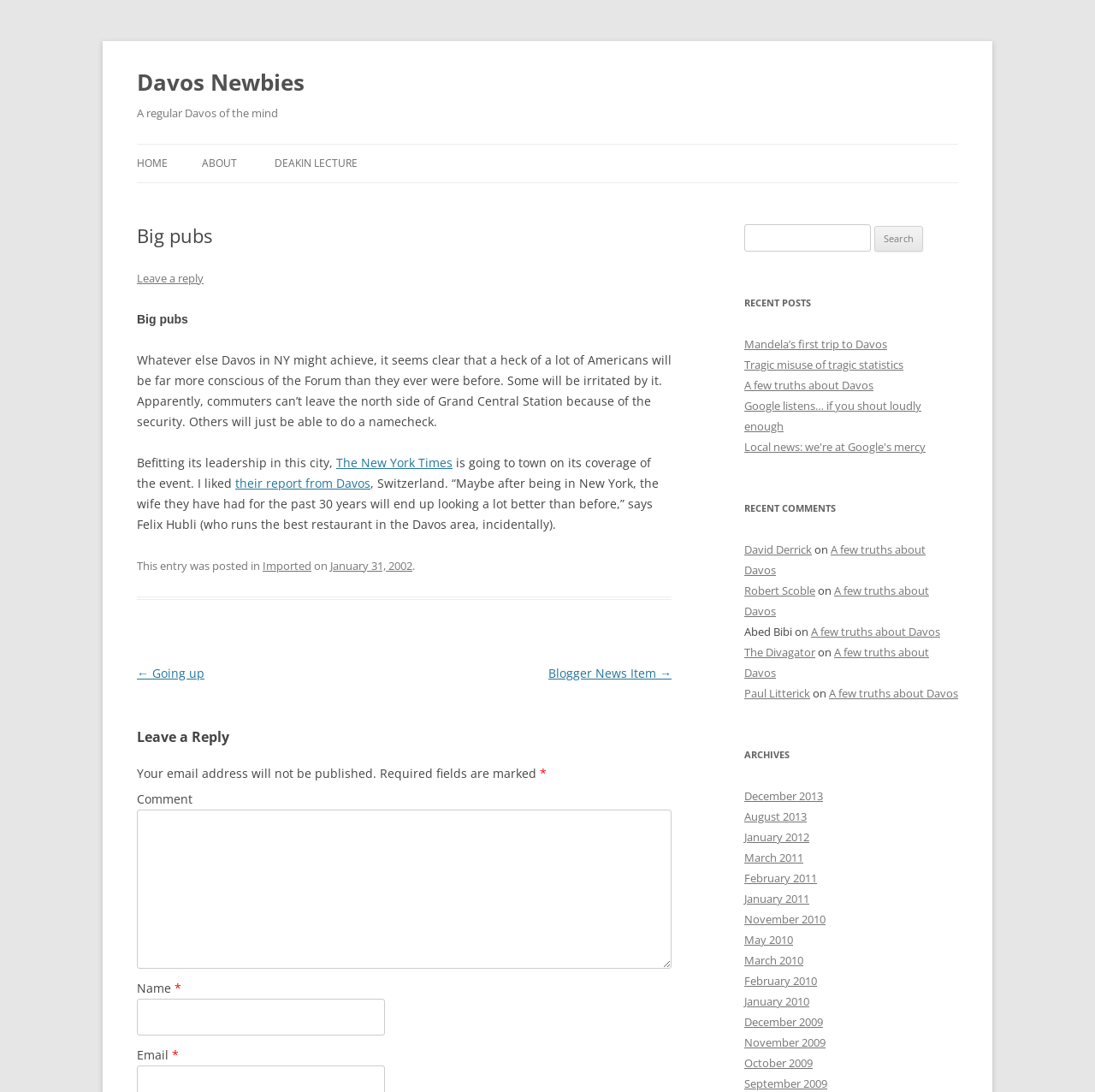Provide a short, one-word or phrase answer to the question below:
What is the location of the event?

Switzerland